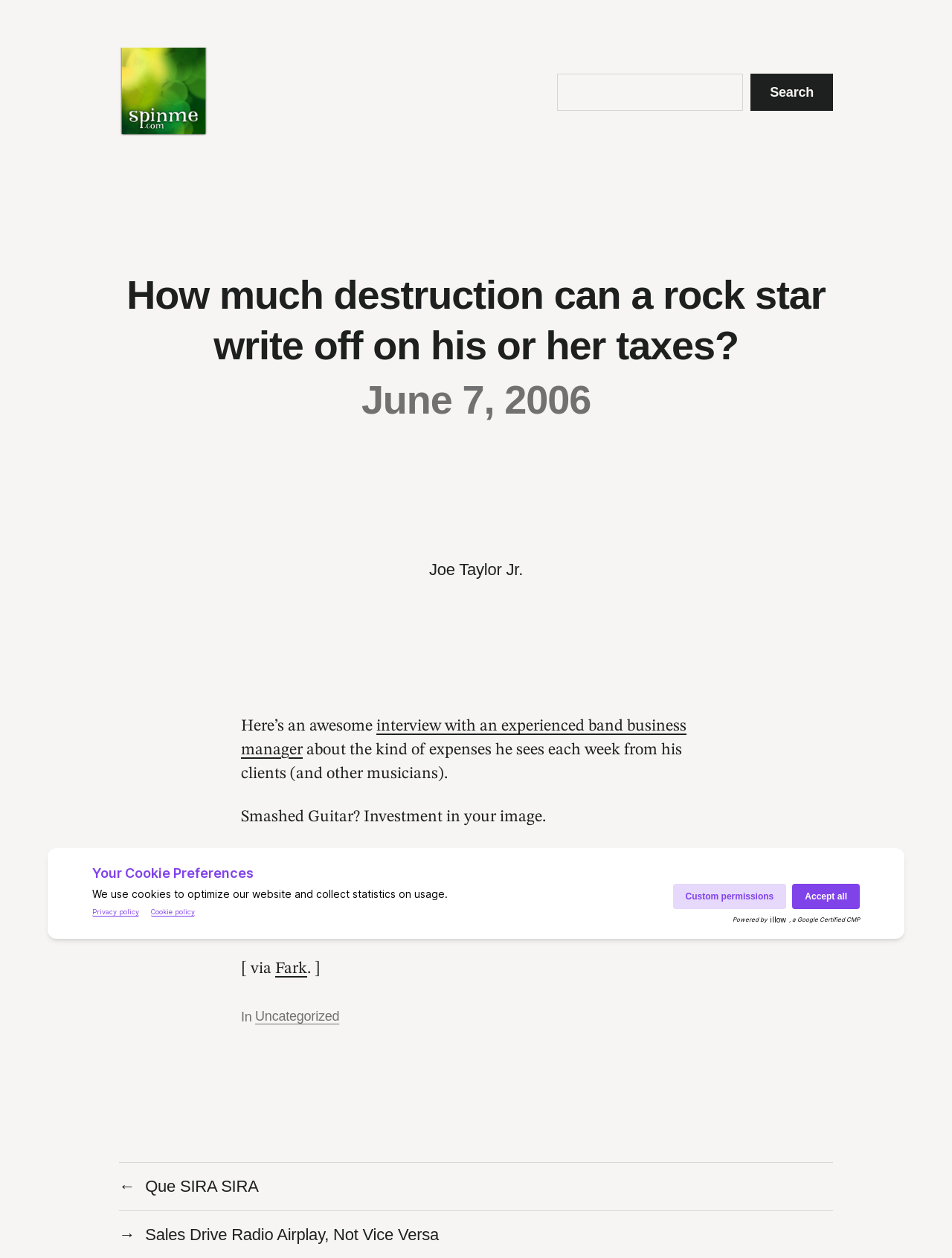Generate a detailed explanation of the webpage's features and information.

This webpage appears to be a blog post or article discussing the topic of tax write-offs for rock stars. At the top left of the page, there is a logo or icon for the website "spinme.com" accompanied by a link to the website. 

Below the logo, there is a search bar with a search button to the right, allowing users to search for content on the website. 

The main content of the page is a blog post titled "How much destruction can a rock star write off on his or her taxes?" which is displayed prominently in the center of the page. The post is dated June 7, 2006, and is written by Joe Taylor Jr. 

The article begins with an introduction, followed by a link to an interview with an experienced band business manager. The post then discusses the kinds of expenses that rock stars can write off on their taxes, including smashed guitars and investments in their image. 

There are also links to other related content, including a list of fifty extravagant rock star purchases. The post concludes with a mention of the source of the information, Fark, and is categorized under "Uncategorized". 

At the bottom of the page, there are links to previous and next posts, titled "Que SIRA SIRA" and "Sales Drive Radio Airplay, Not Vice Versa", respectively. Additionally, there is an iframe widget taking up the bottom third of the page, although its exact content is unclear.